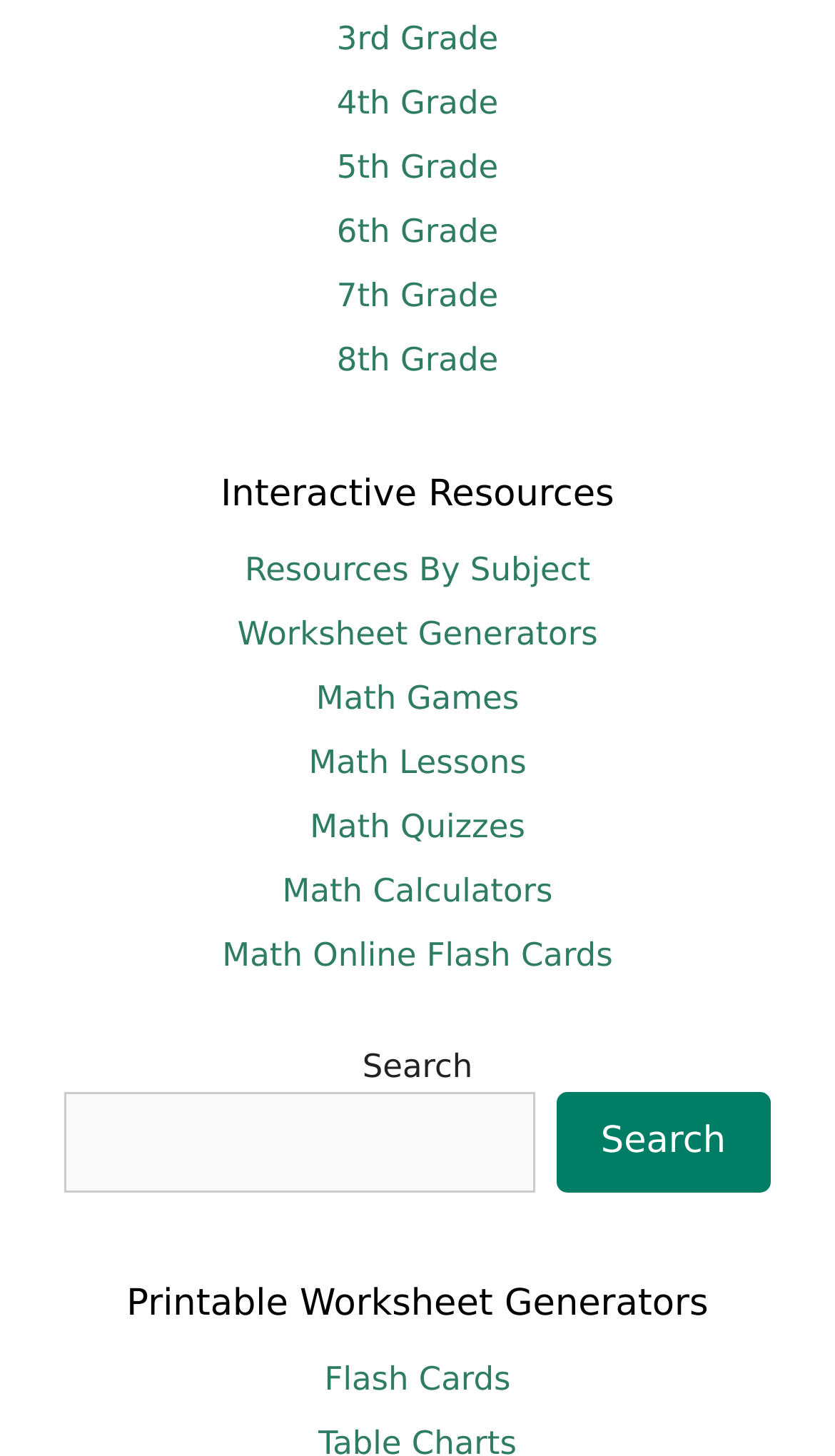Please specify the bounding box coordinates of the clickable region necessary for completing the following instruction: "Generate printable worksheets". The coordinates must consist of four float numbers between 0 and 1, i.e., [left, top, right, bottom].

[0.388, 0.934, 0.611, 0.96]